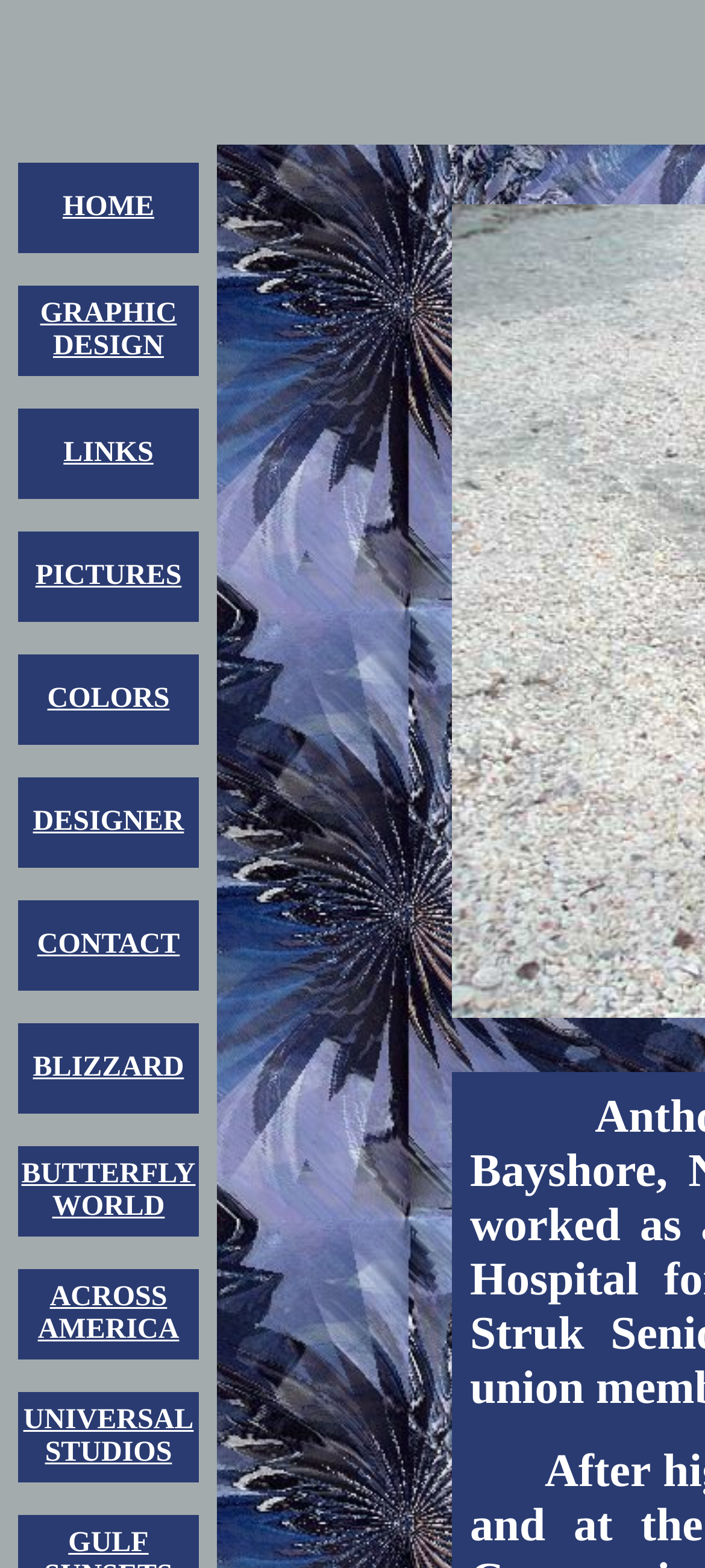Locate the bounding box of the UI element defined by this description: "HOME". The coordinates should be given as four float numbers between 0 and 1, formatted as [left, top, right, bottom].

[0.089, 0.122, 0.219, 0.142]